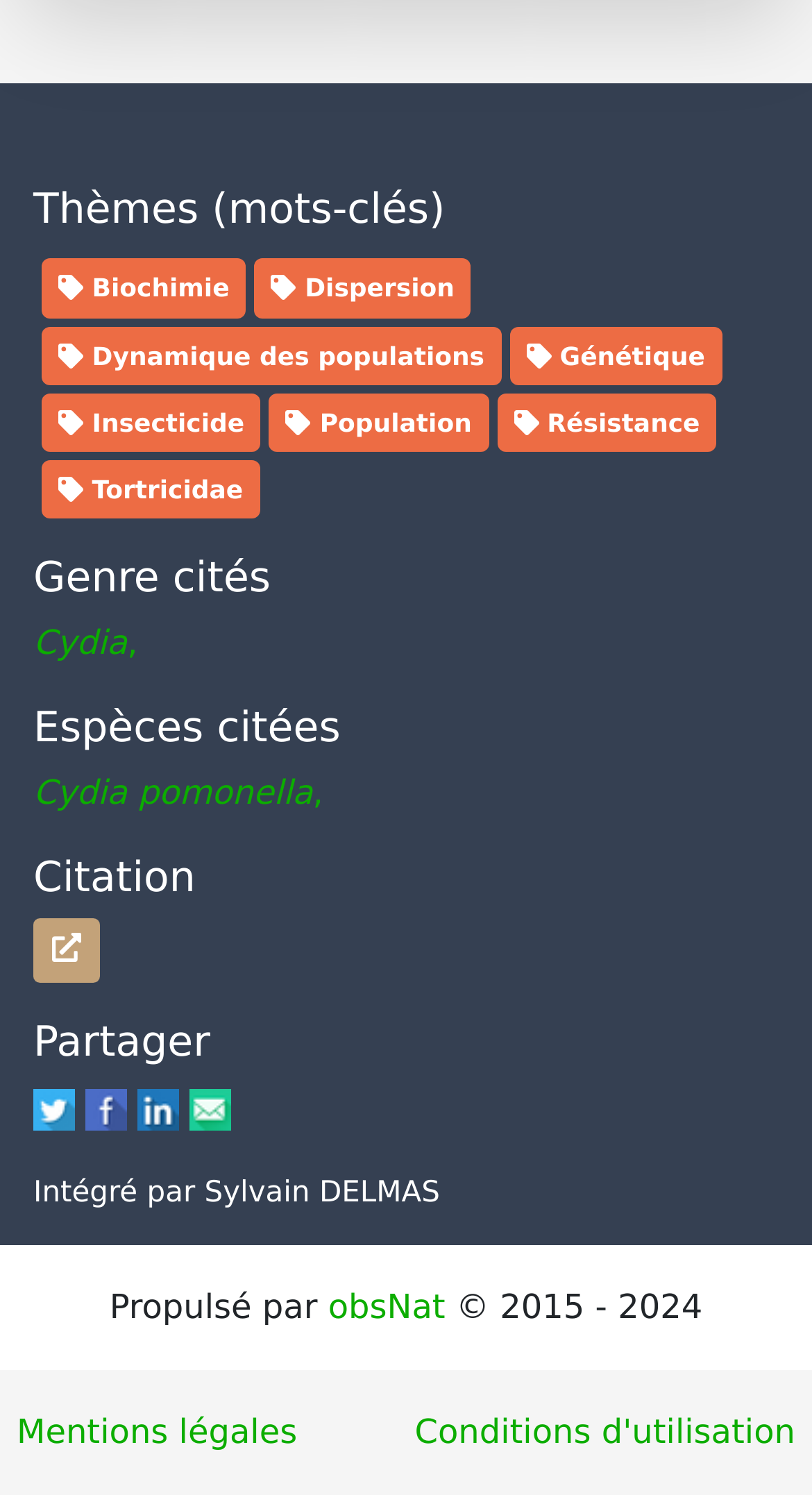Can you identify the bounding box coordinates of the clickable region needed to carry out this instruction: 'View Cydia pomonella'? The coordinates should be four float numbers within the range of 0 to 1, stated as [left, top, right, bottom].

[0.041, 0.517, 0.398, 0.543]